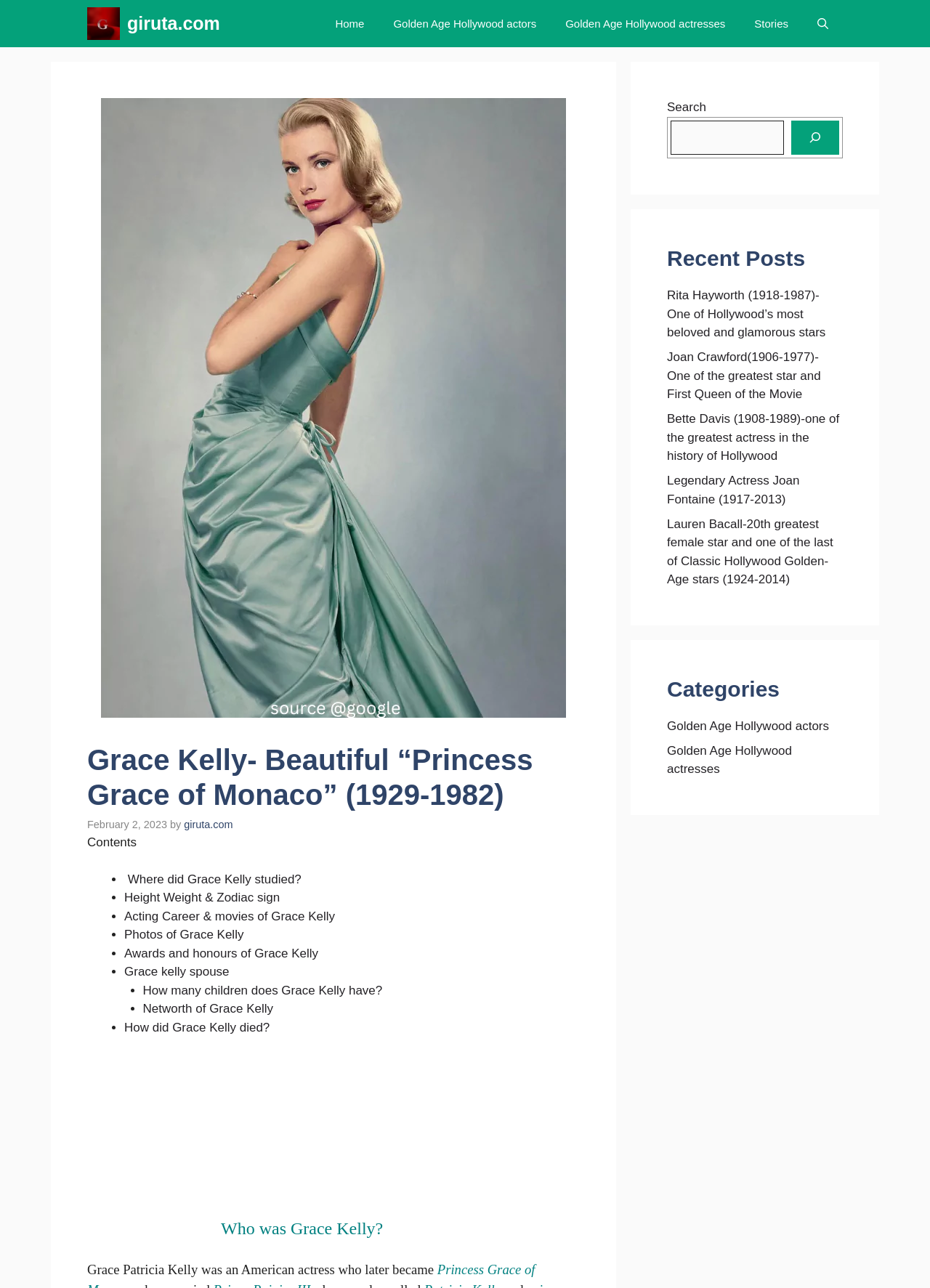What is the name of the actress featured on this webpage?
Give a single word or phrase answer based on the content of the image.

Grace Kelly